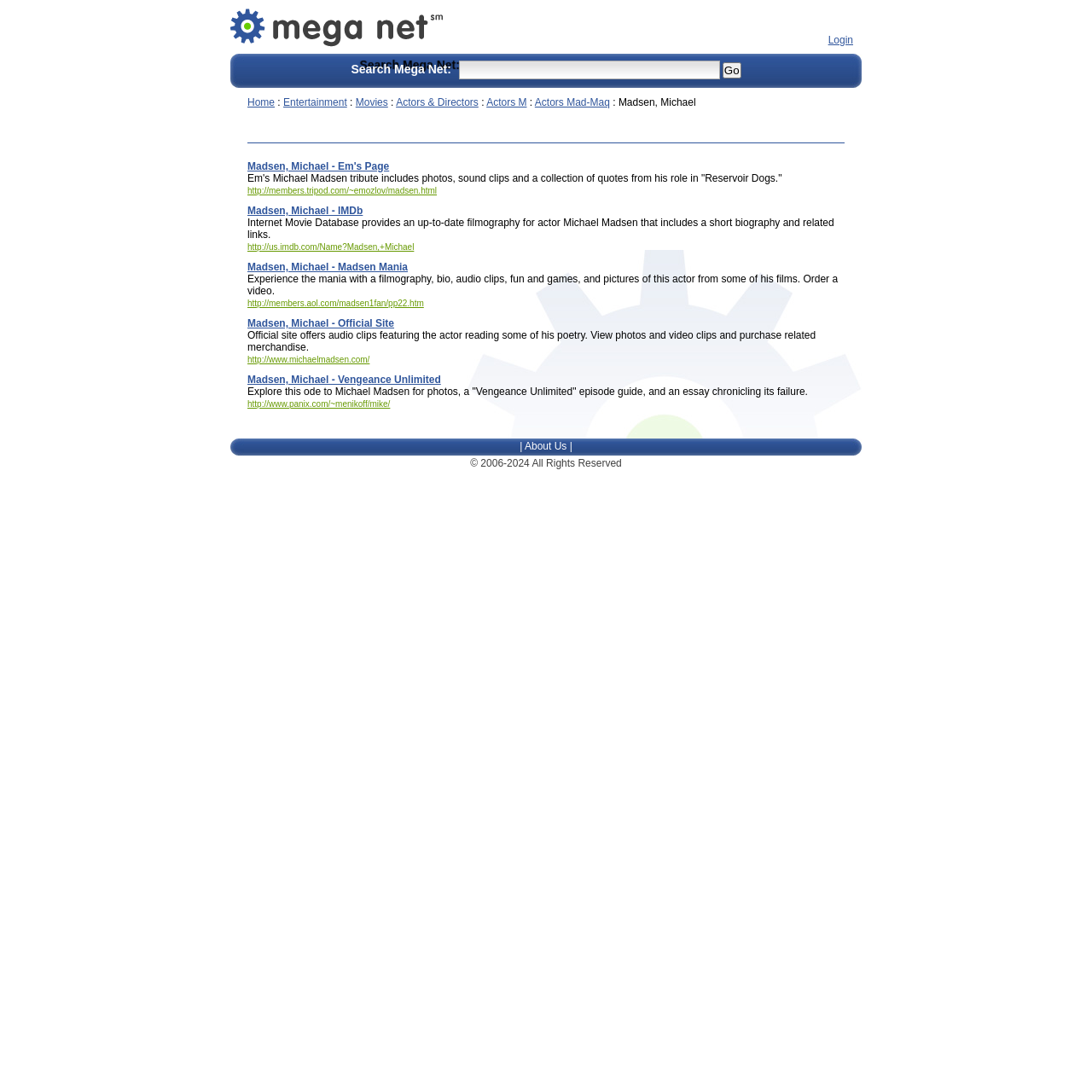Please specify the bounding box coordinates of the clickable region to carry out the following instruction: "Search for an actor". The coordinates should be four float numbers between 0 and 1, in the format [left, top, right, bottom].

[0.42, 0.055, 0.659, 0.073]